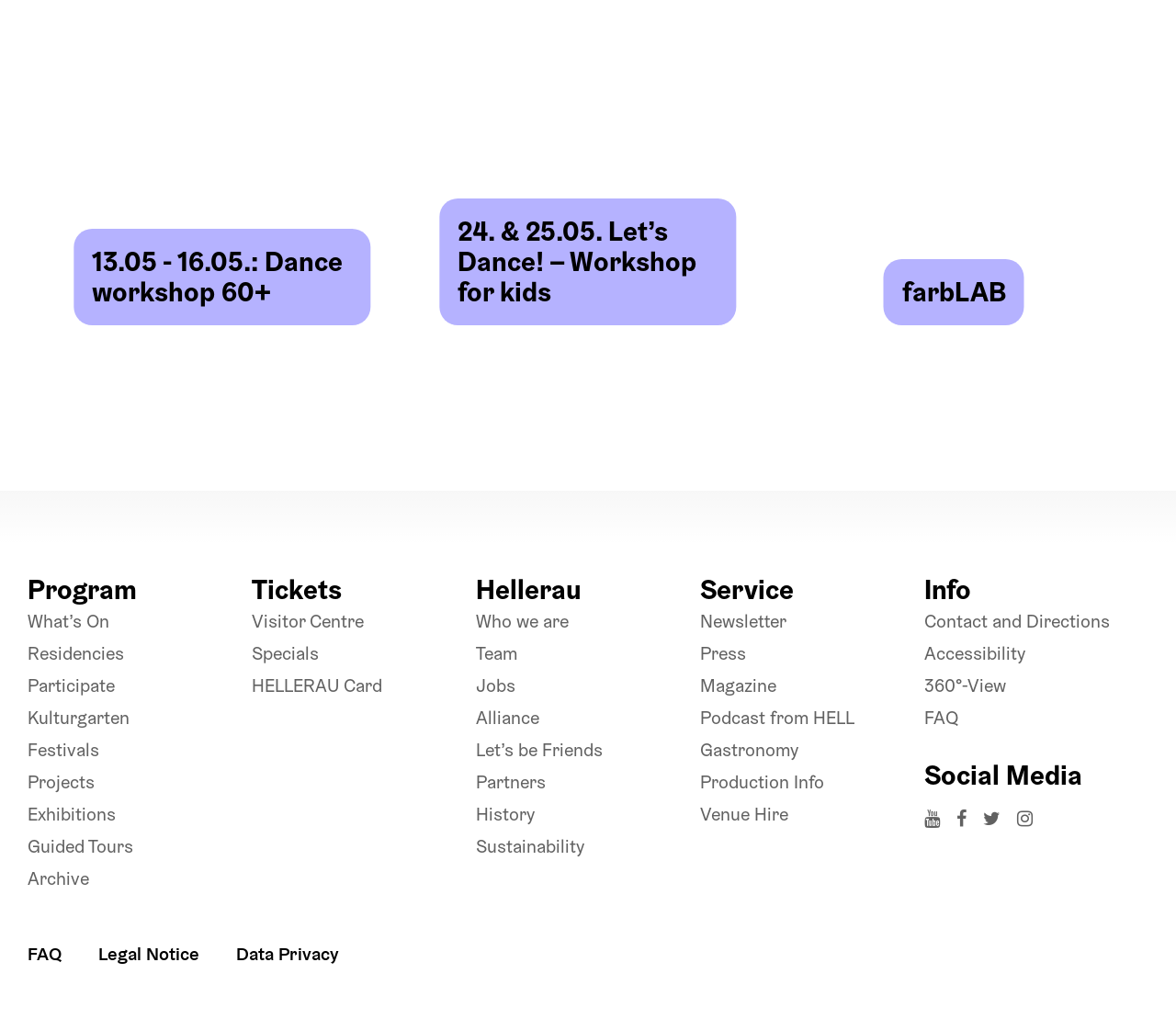Please pinpoint the bounding box coordinates for the region I should click to adhere to this instruction: "Click on the Facebook link".

None